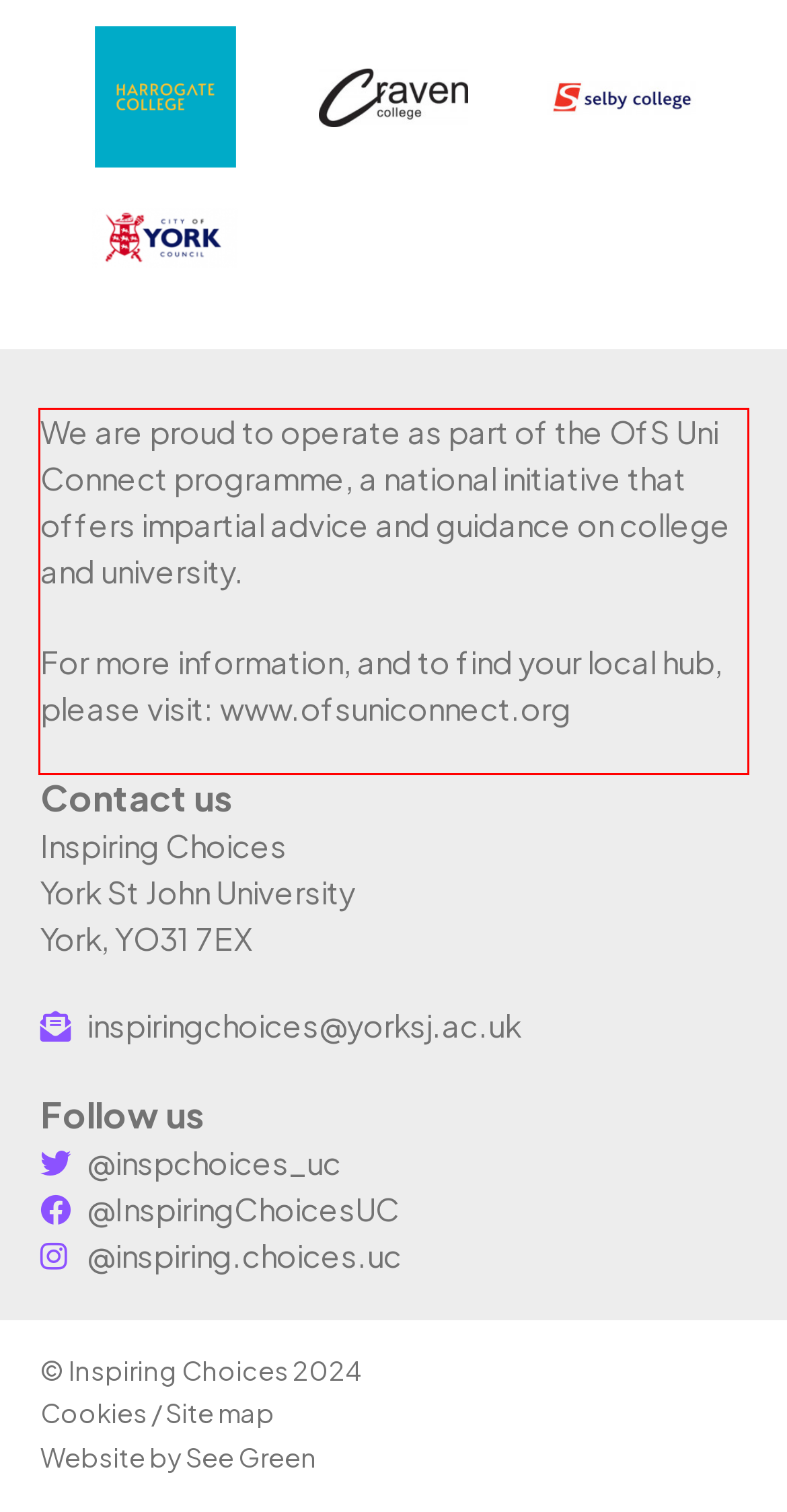The screenshot you have been given contains a UI element surrounded by a red rectangle. Use OCR to read and extract the text inside this red rectangle.

We are proud to operate as part of the OfS Uni Connect programme, a national initiative that offers impartial advice and guidance on college and university. For more information, and to find your local hub, please visit: www.ofsuniconnect.org